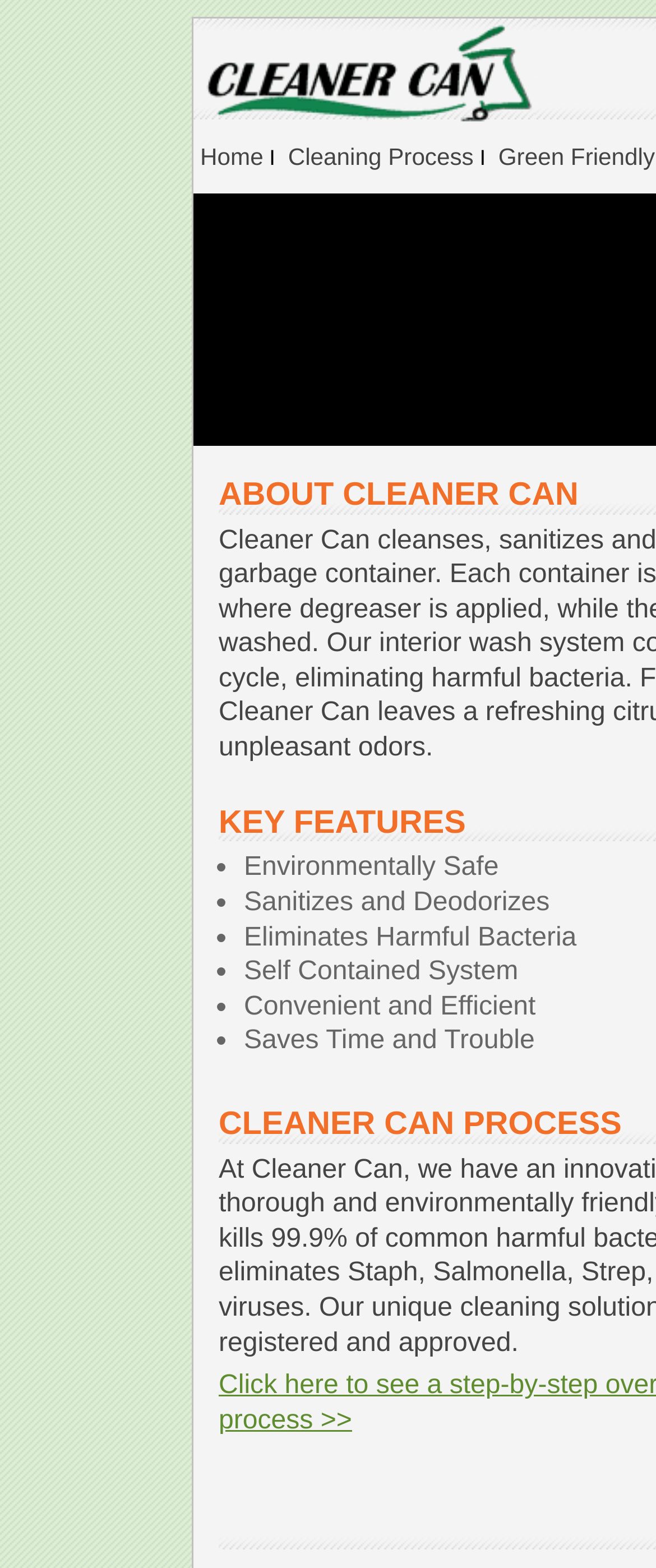What is the company's main service?
Kindly offer a comprehensive and detailed response to the question.

Based on the webpage, the company's main service is garbage can cleaning, sanitizing, and deodorizing, as indicated by the heading and the links on the top of the page.